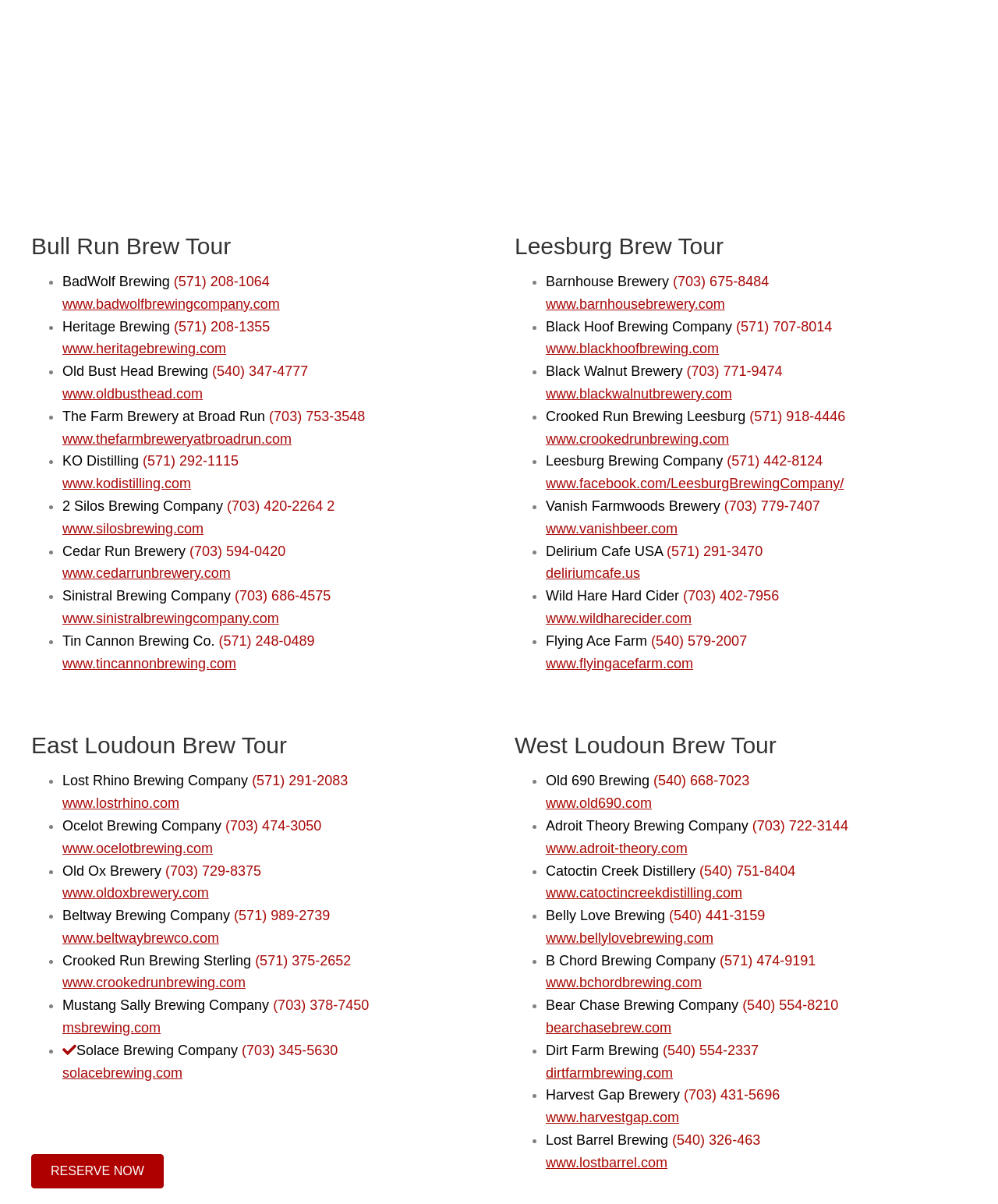Find the bounding box coordinates of the element's region that should be clicked in order to follow the given instruction: "Check out 'Old 690 Brewing'". The coordinates should consist of four float numbers between 0 and 1, i.e., [left, top, right, bottom].

[0.547, 0.642, 0.751, 0.674]